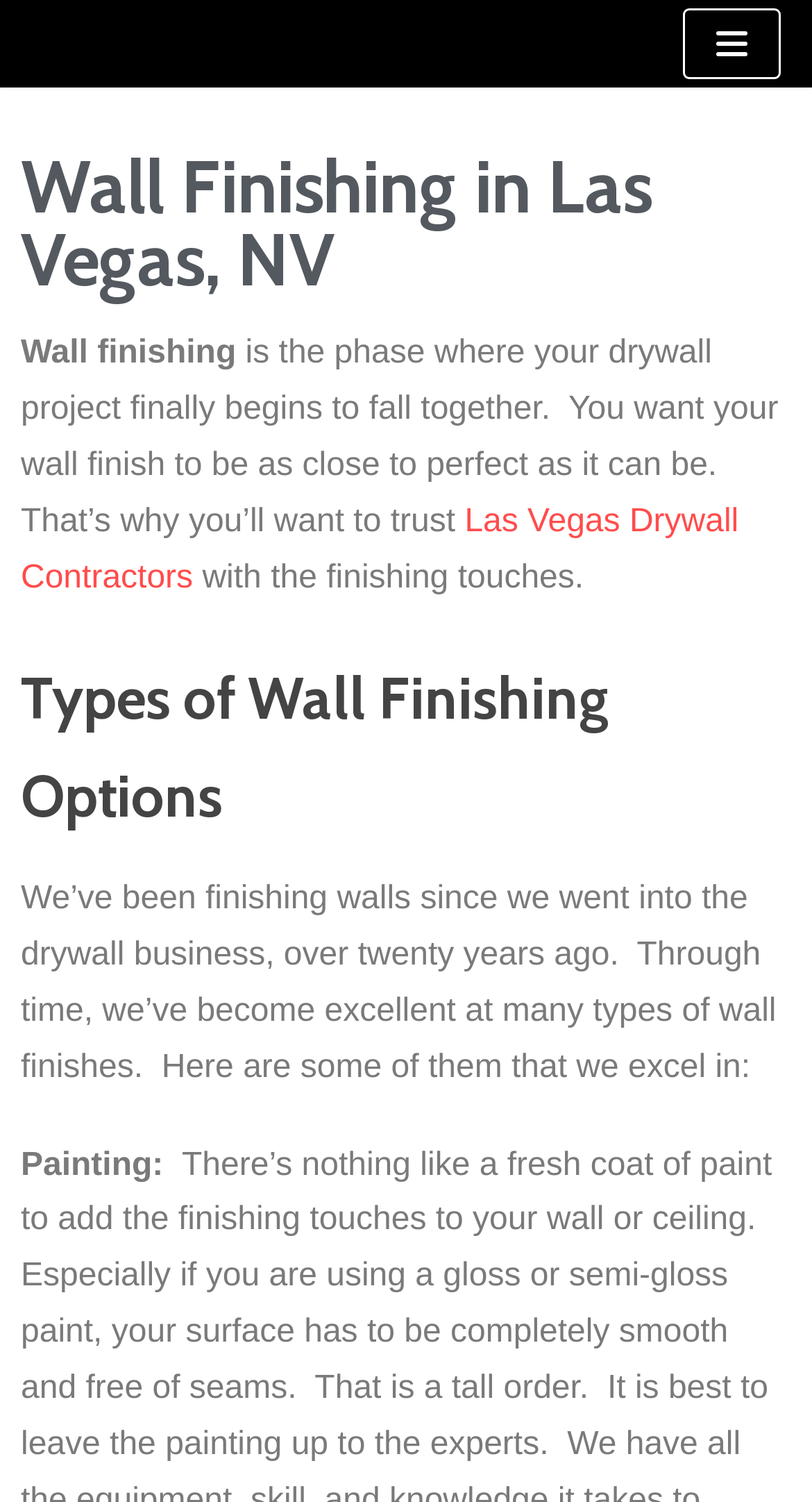What is the purpose of the 'Las Vegas Drywall Contractors' link?
Using the visual information, answer the question in a single word or phrase.

To provide more information